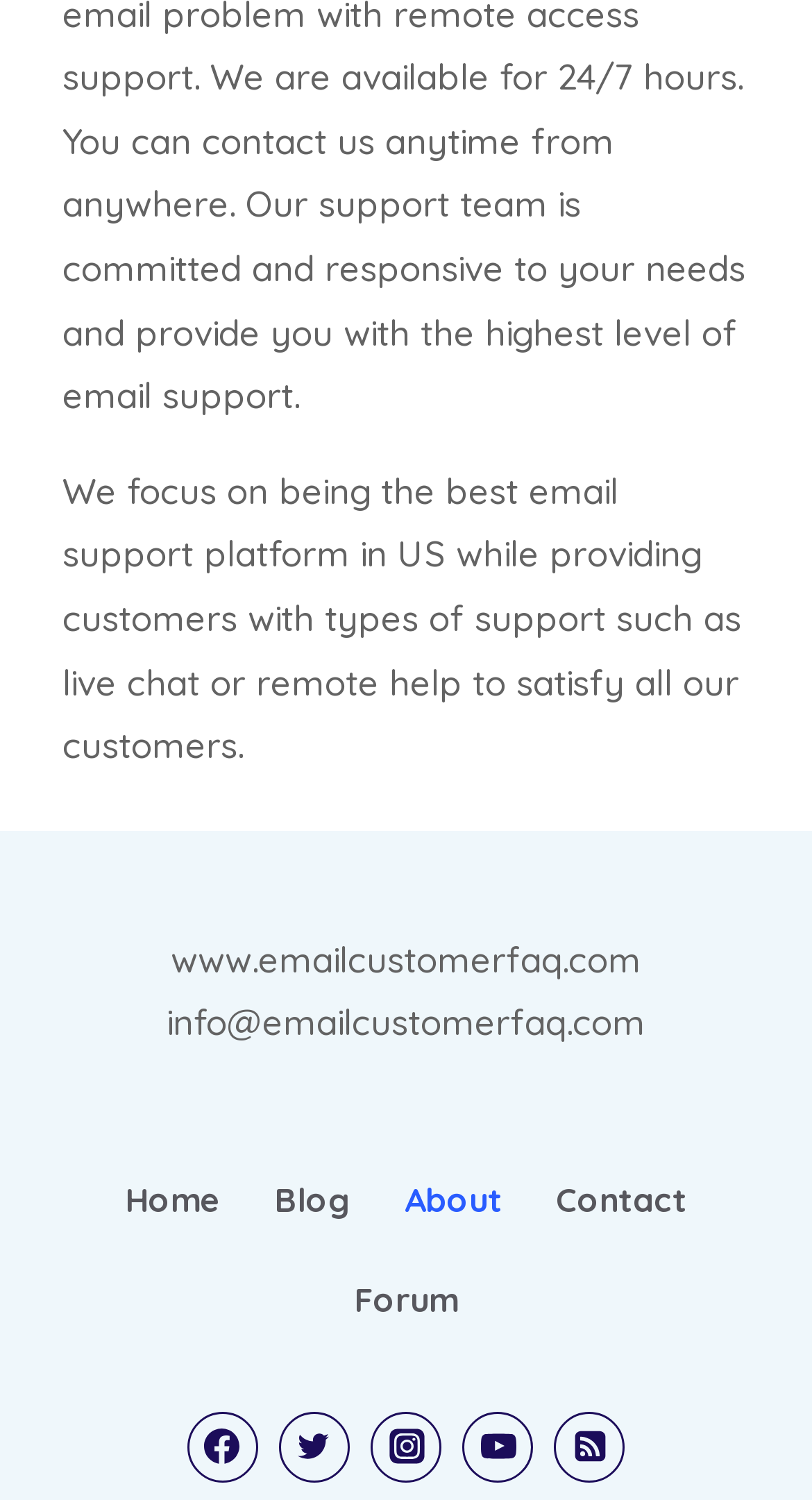Specify the bounding box coordinates of the element's area that should be clicked to execute the given instruction: "view forum". The coordinates should be four float numbers between 0 and 1, i.e., [left, top, right, bottom].

[0.403, 0.833, 0.597, 0.9]